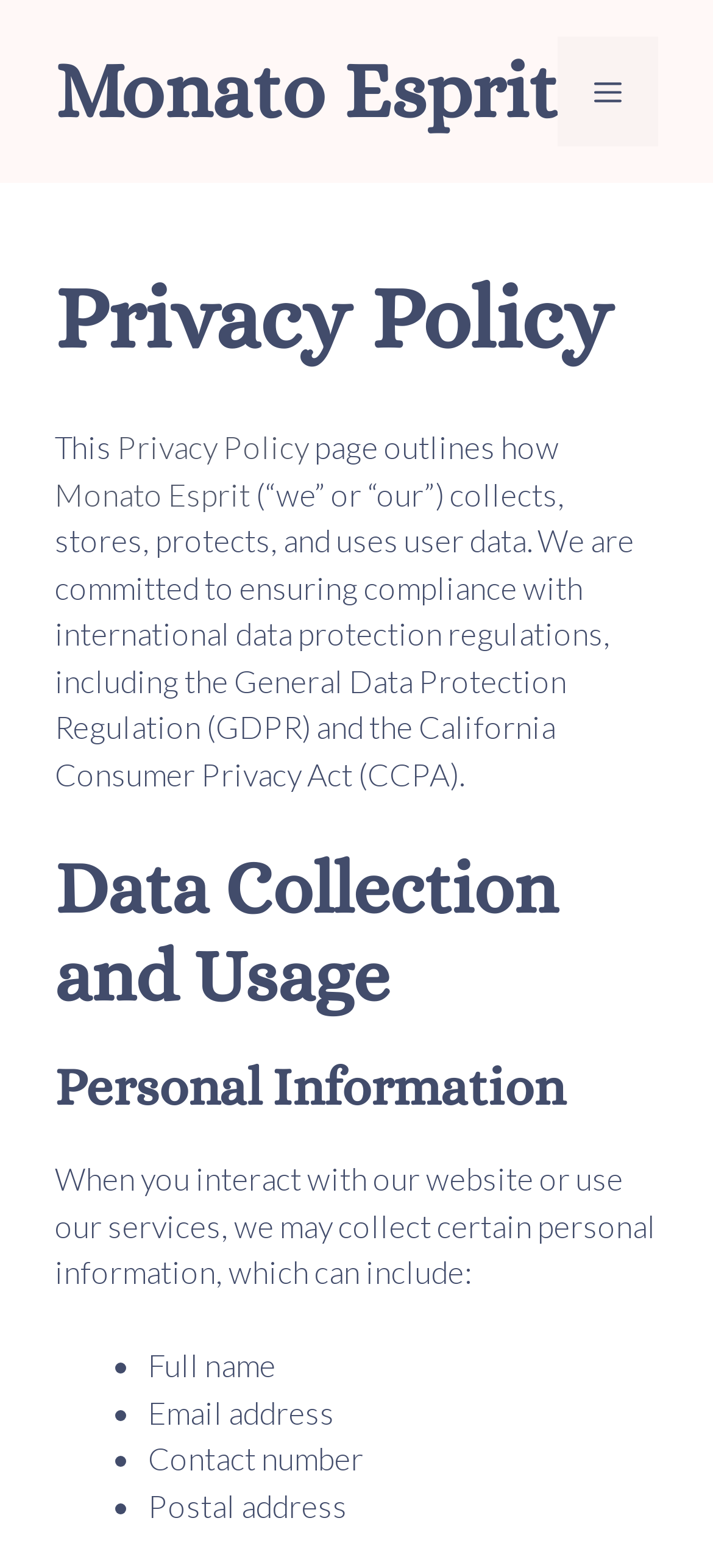Find the coordinates for the bounding box of the element with this description: "Privacy Policy".

[0.164, 0.273, 0.433, 0.297]